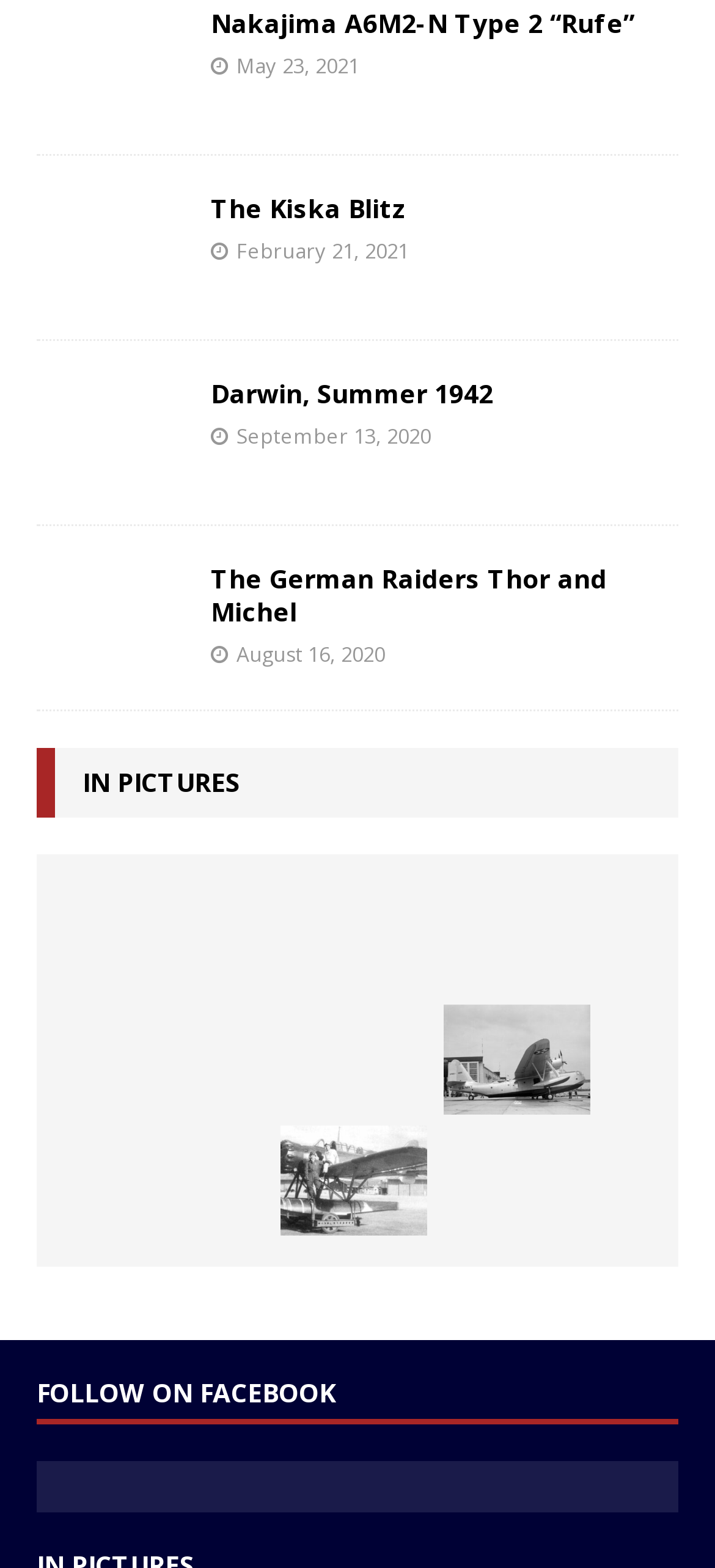Provide the bounding box coordinates of the HTML element described as: "title="Boeing XB-15"". The bounding box coordinates should be four float numbers between 0 and 1, i.e., [left, top, right, bottom].

[0.619, 0.563, 0.824, 0.633]